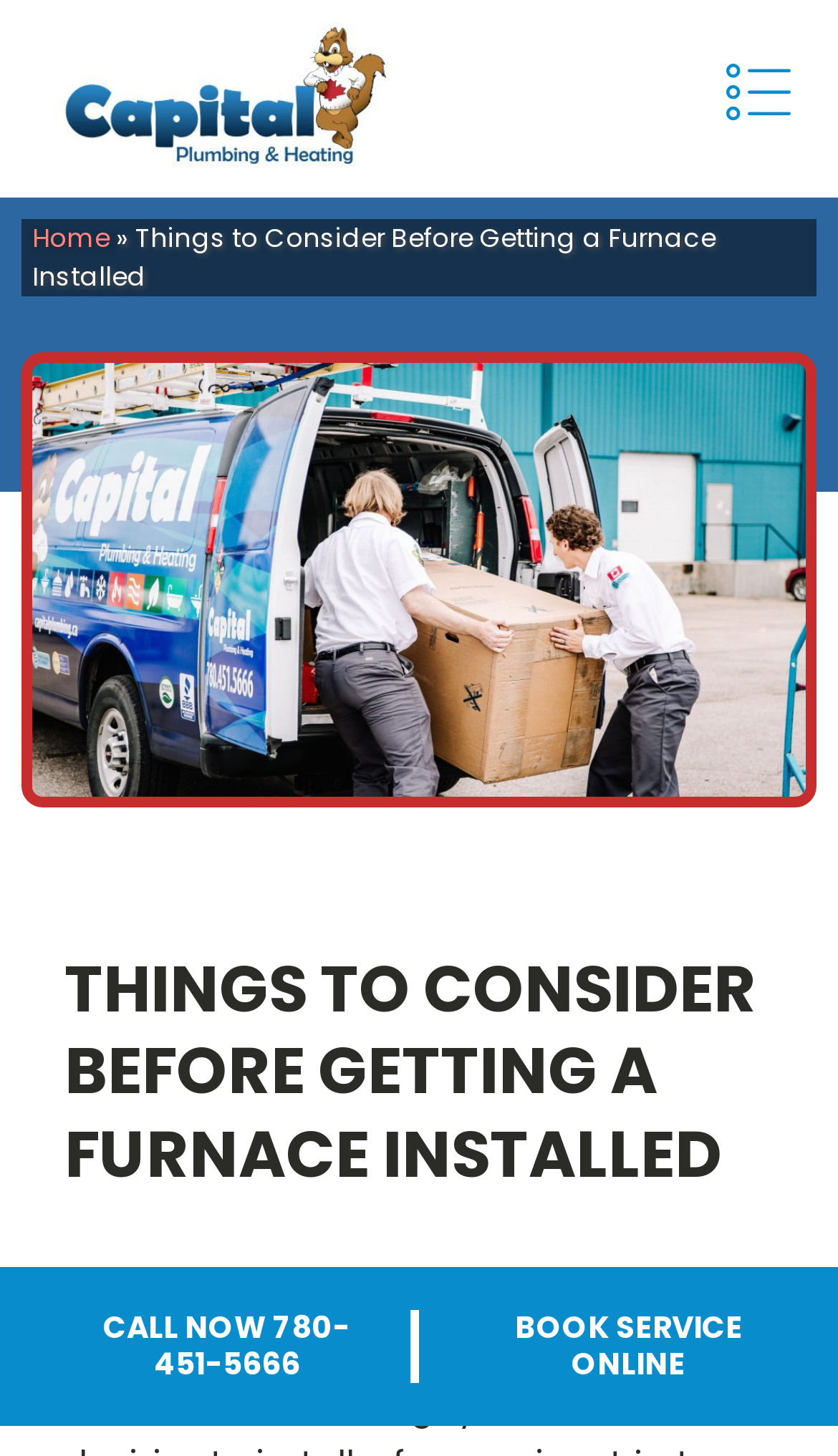Can you look at the image and give a comprehensive answer to the question:
Is there an image on the webpage?

I found an image with the title 'Things to Consider Before Getting a Furnace Installed' which is located in the middle of the page, and it seems to be related to the main topic of the webpage.